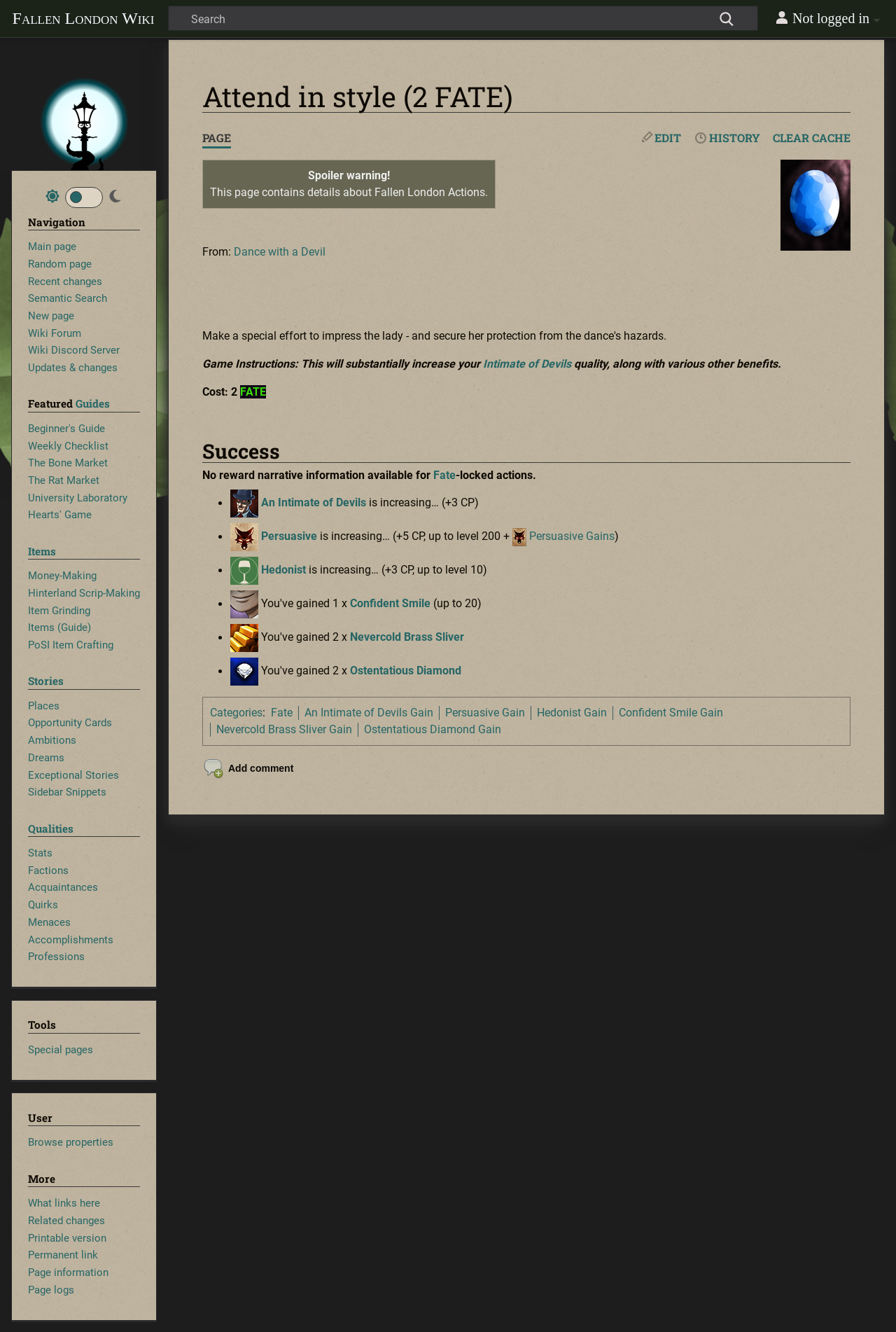Identify the bounding box coordinates of the element that should be clicked to fulfill this task: "View history of the page". The coordinates should be provided as four float numbers between 0 and 1, i.e., [left, top, right, bottom].

[0.774, 0.097, 0.85, 0.11]